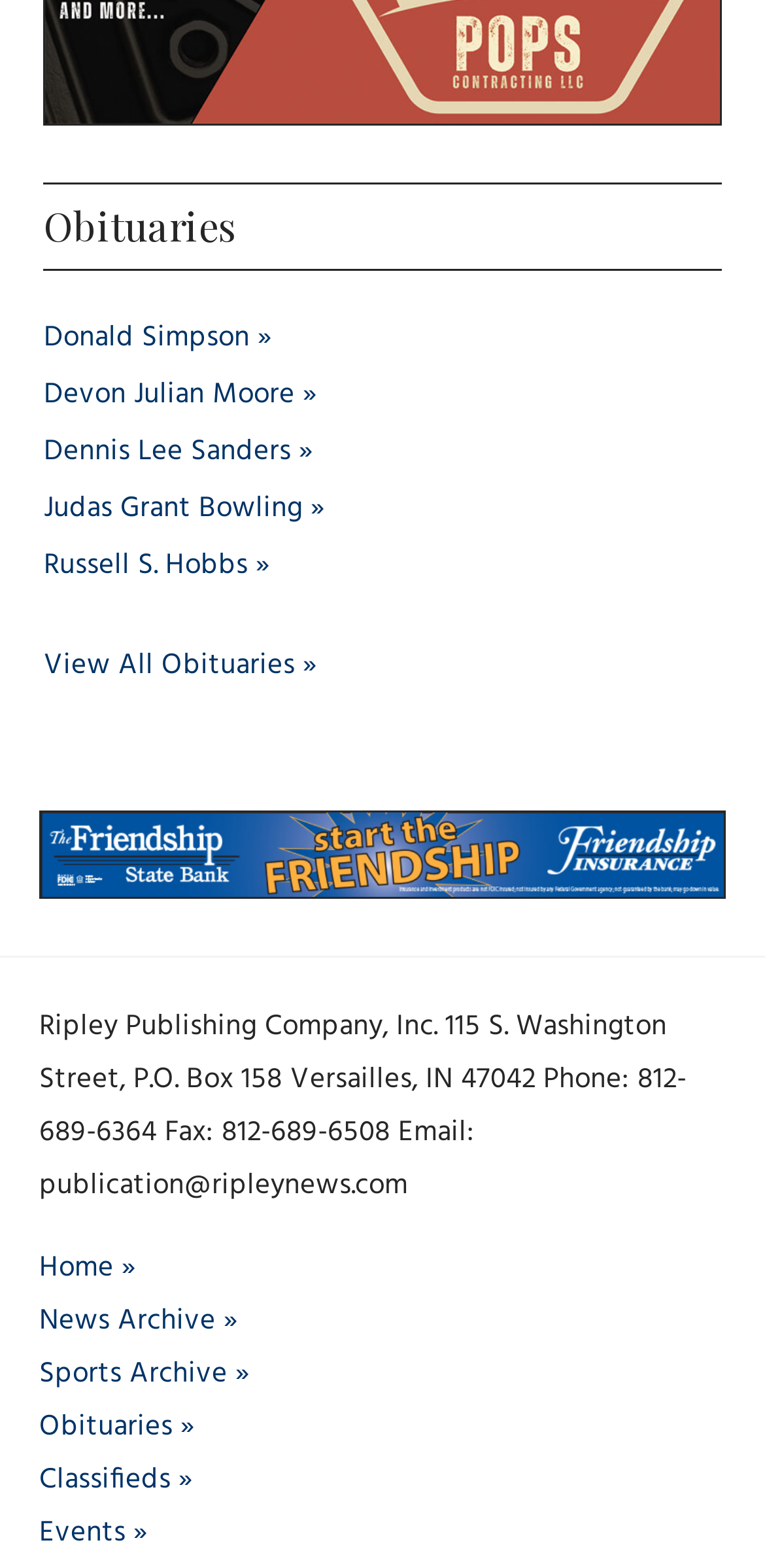What is the address of the publishing company?
Please respond to the question with as much detail as possible.

I found the answer by looking at the StaticText elements with the address information, which are located at the bottom of the page.